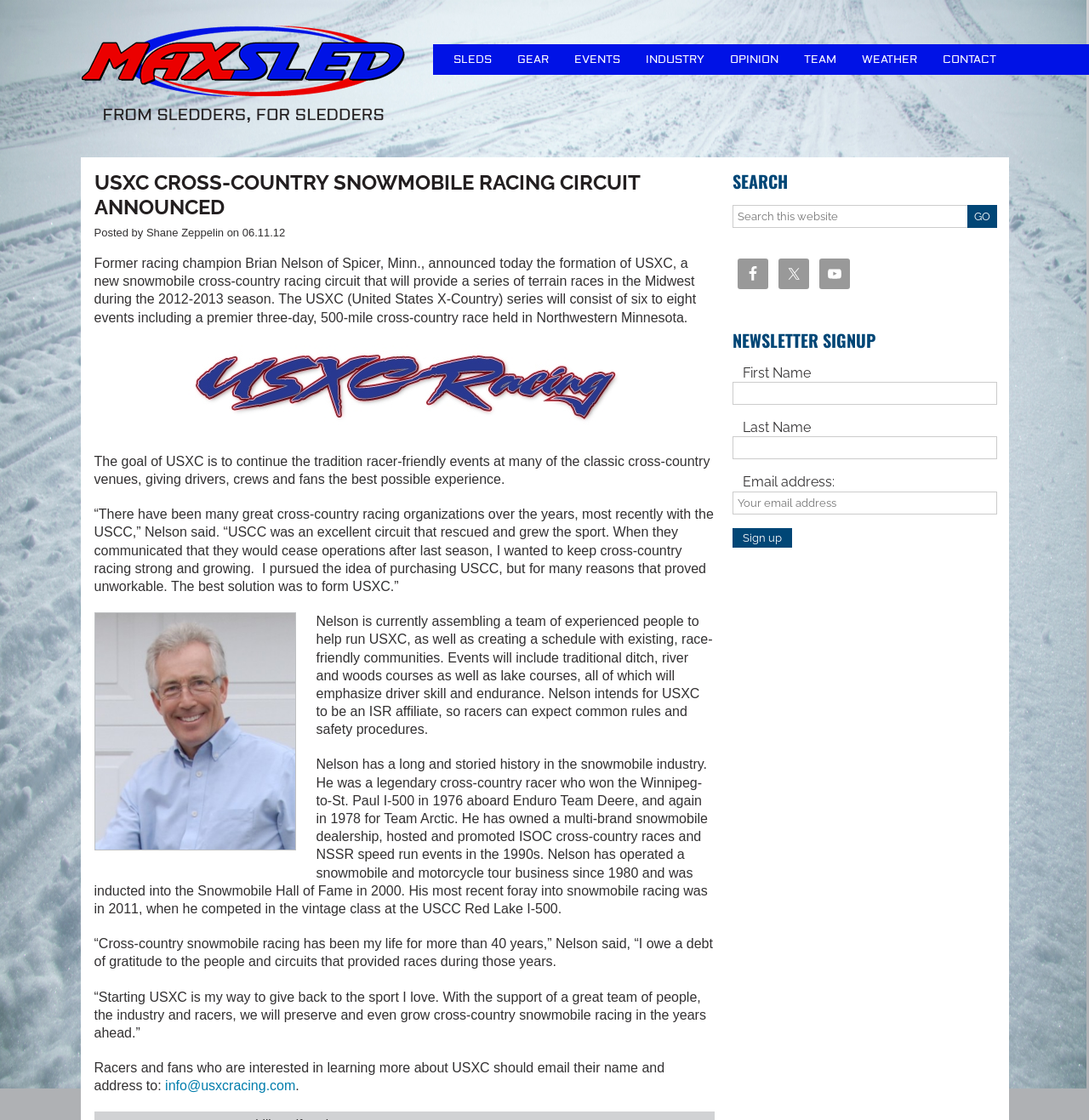Provide a brief response in the form of a single word or phrase:
How many events will the USXC series consist of?

Six to eight